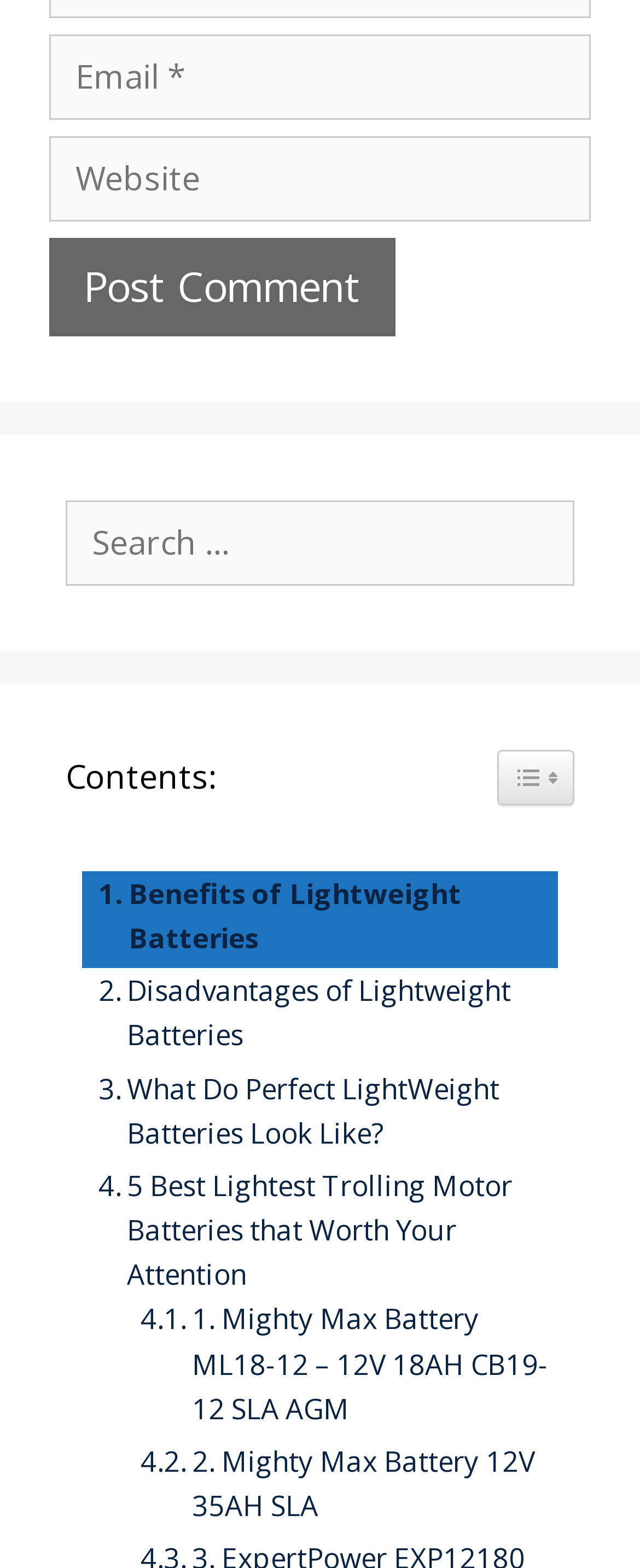How many images are there in the toggle icon?
Based on the image, answer the question with as much detail as possible.

I examined the toggle icon, which is a link with the text 'Widget Easy TOC toggle icon'. Within this link, I found two images, which are likely used to represent the toggle icon.